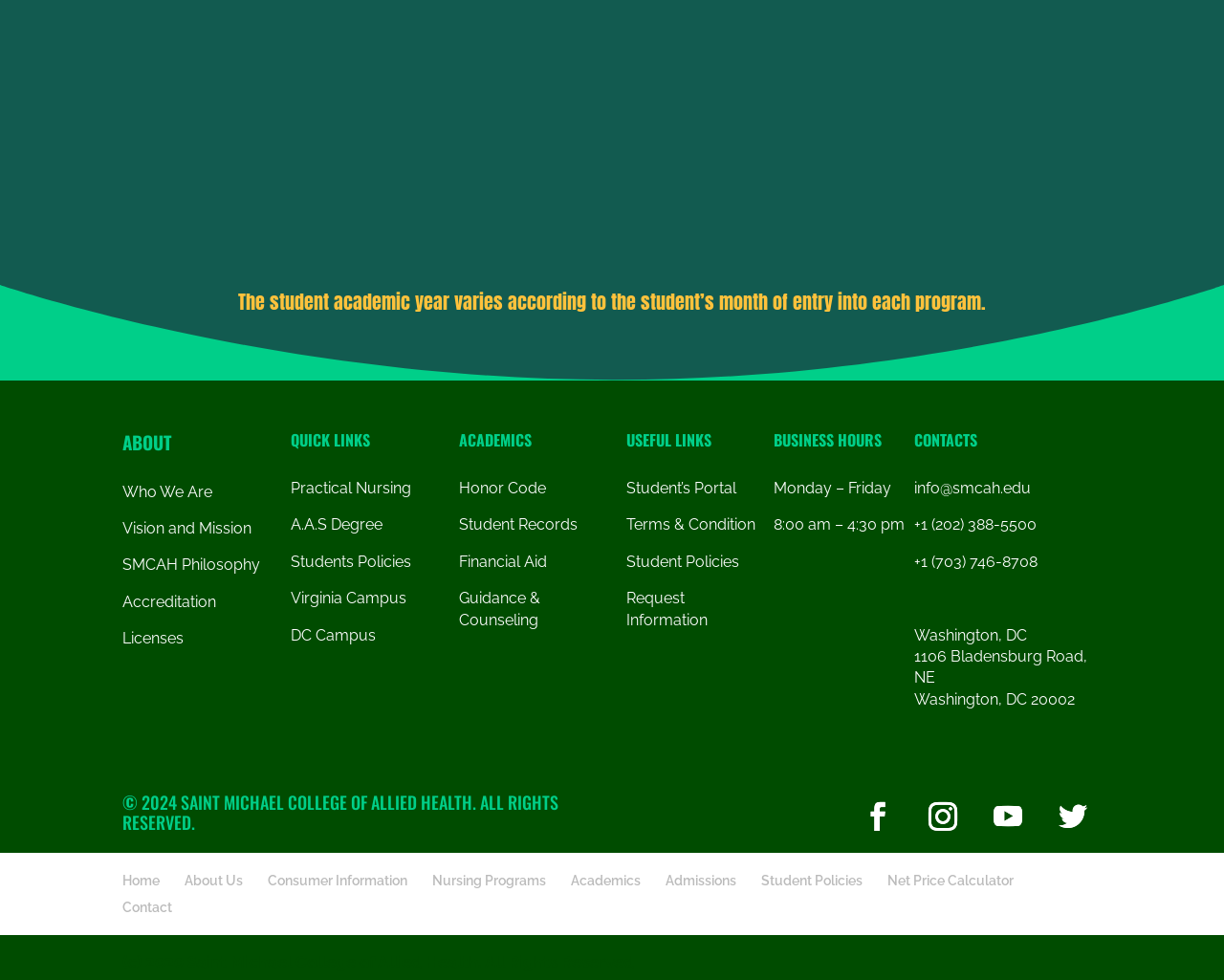What is the academic year based on?
Look at the image and respond with a one-word or short-phrase answer.

Student's month of entry